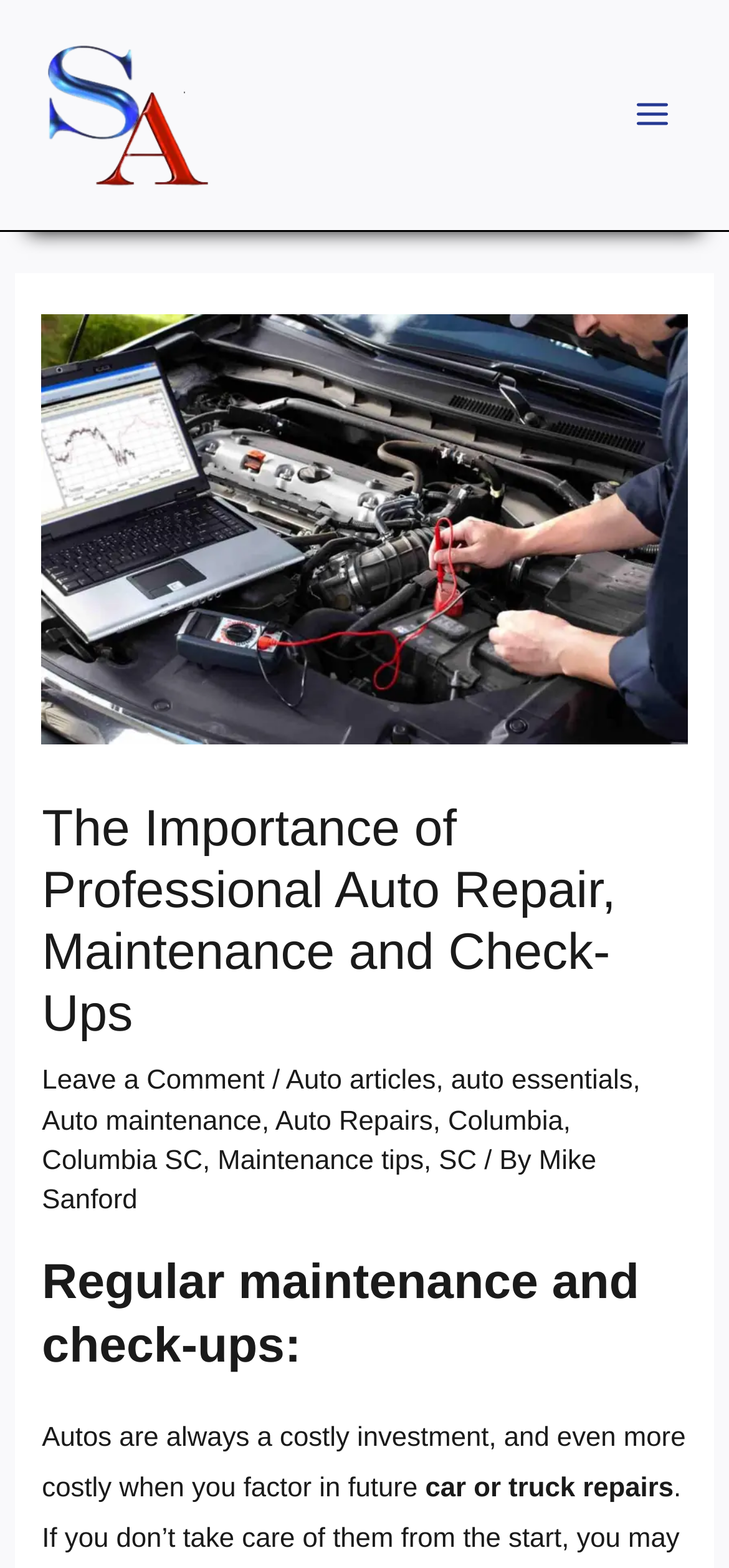Provide the bounding box coordinates of the UI element that matches the description: "Leave a Comment".

[0.058, 0.68, 0.363, 0.7]